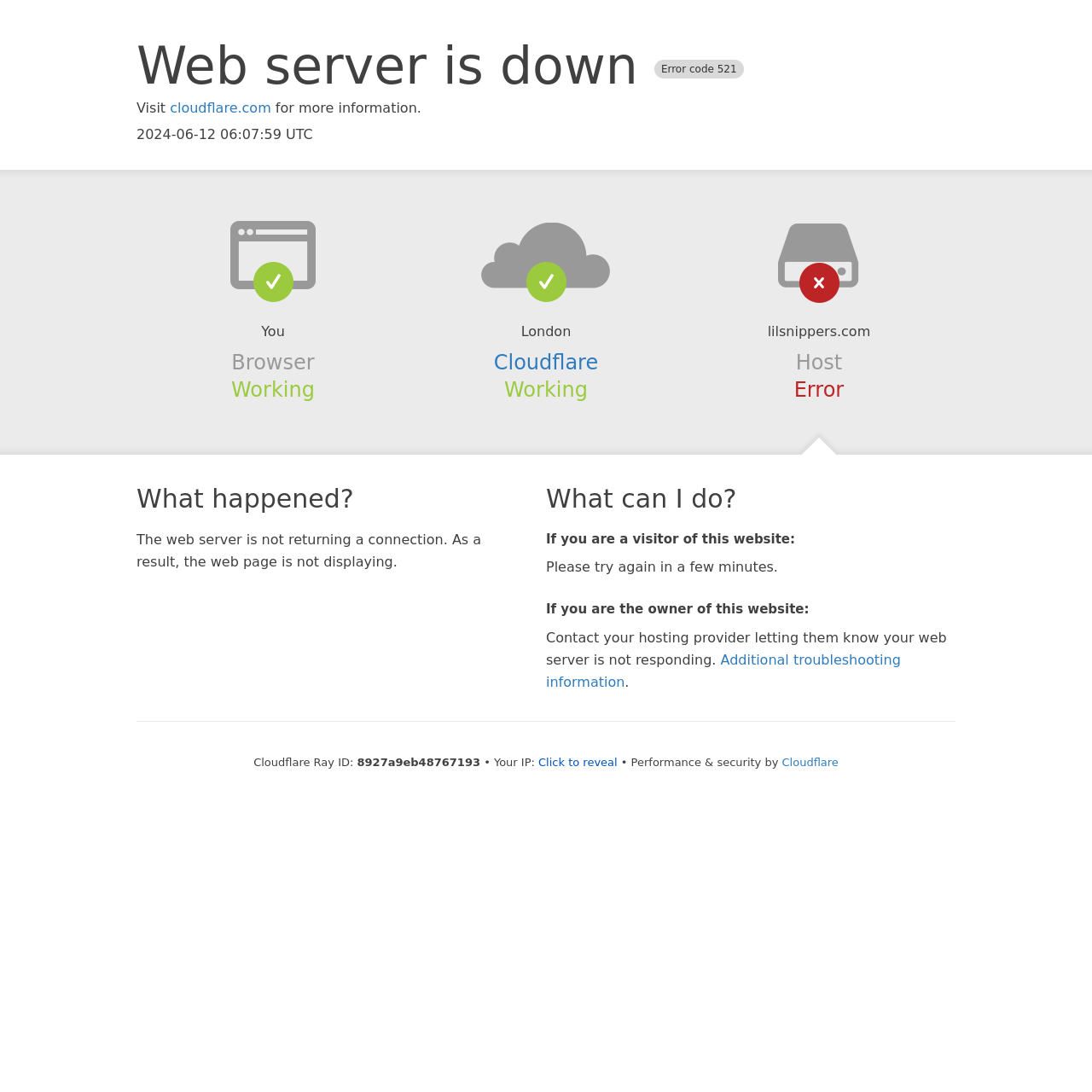Look at the image and write a detailed answer to the question: 
What is the current status of the host?

The status of the host is mentioned as 'Error' in the section 'Host' on the webpage.